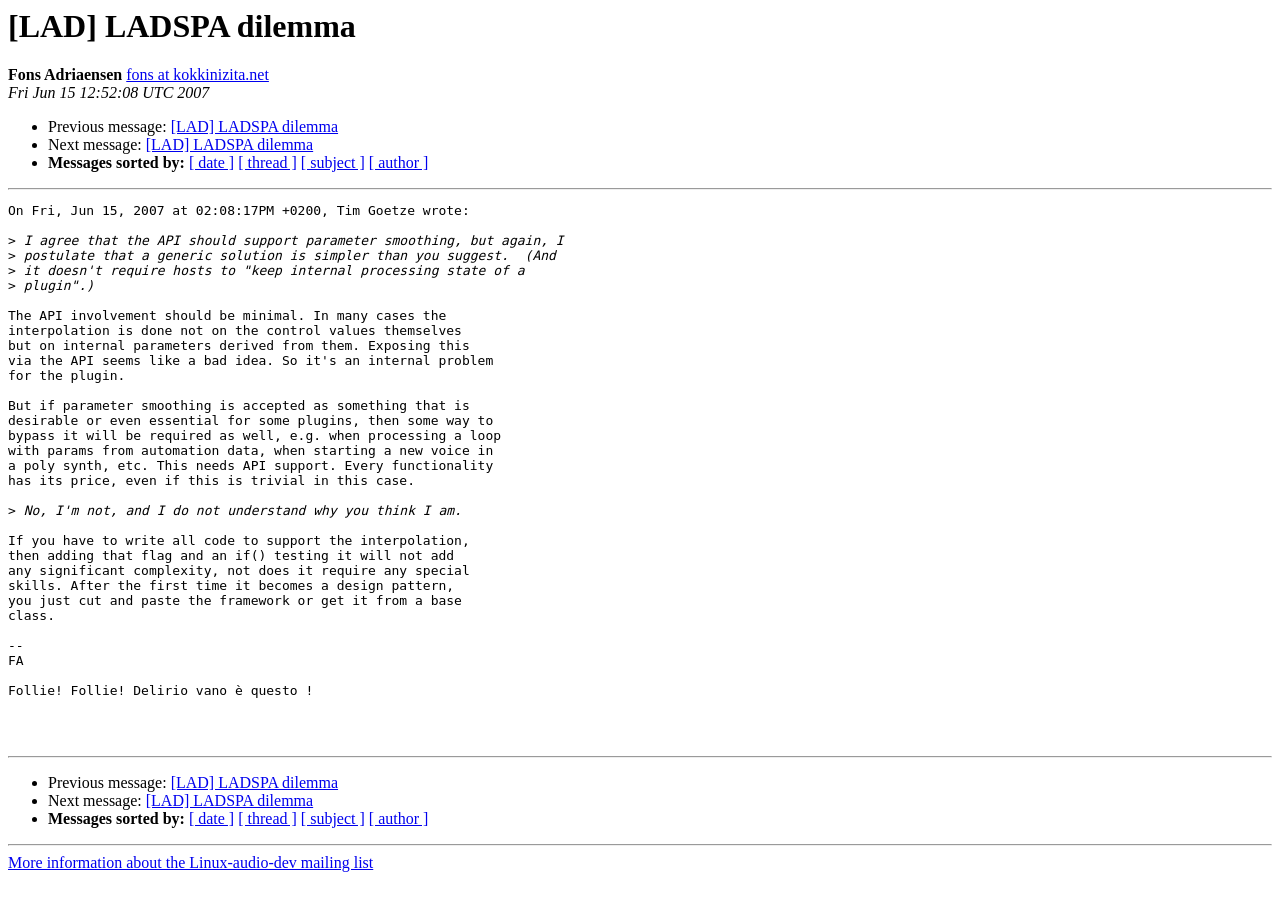Please answer the following question using a single word or phrase: 
How many links are available to sort messages?

4